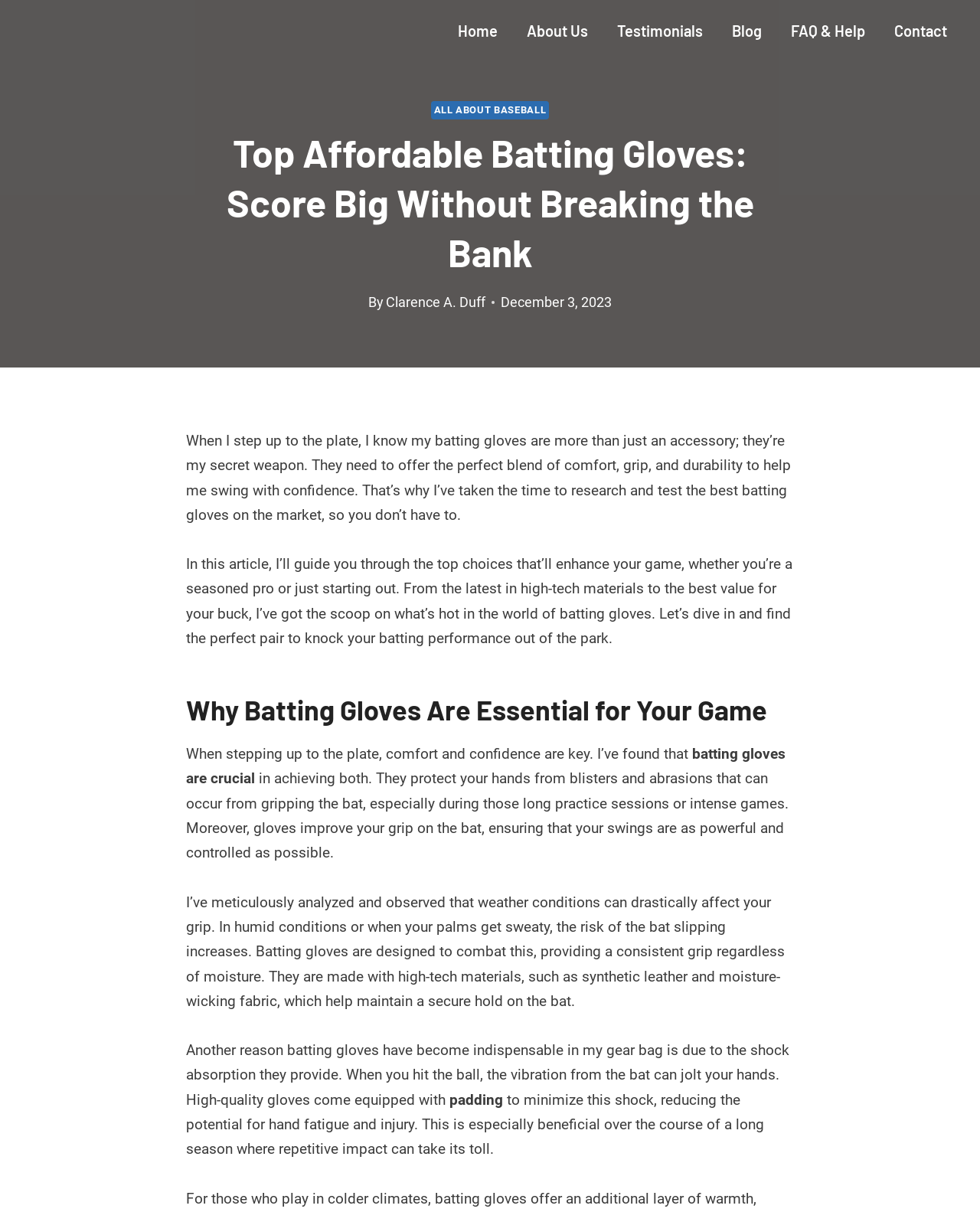What is the author's name?
Give a comprehensive and detailed explanation for the question.

The author's name can be found in the link element with the text 'By' followed by the author's name, which is 'Clarence A. Duff'.